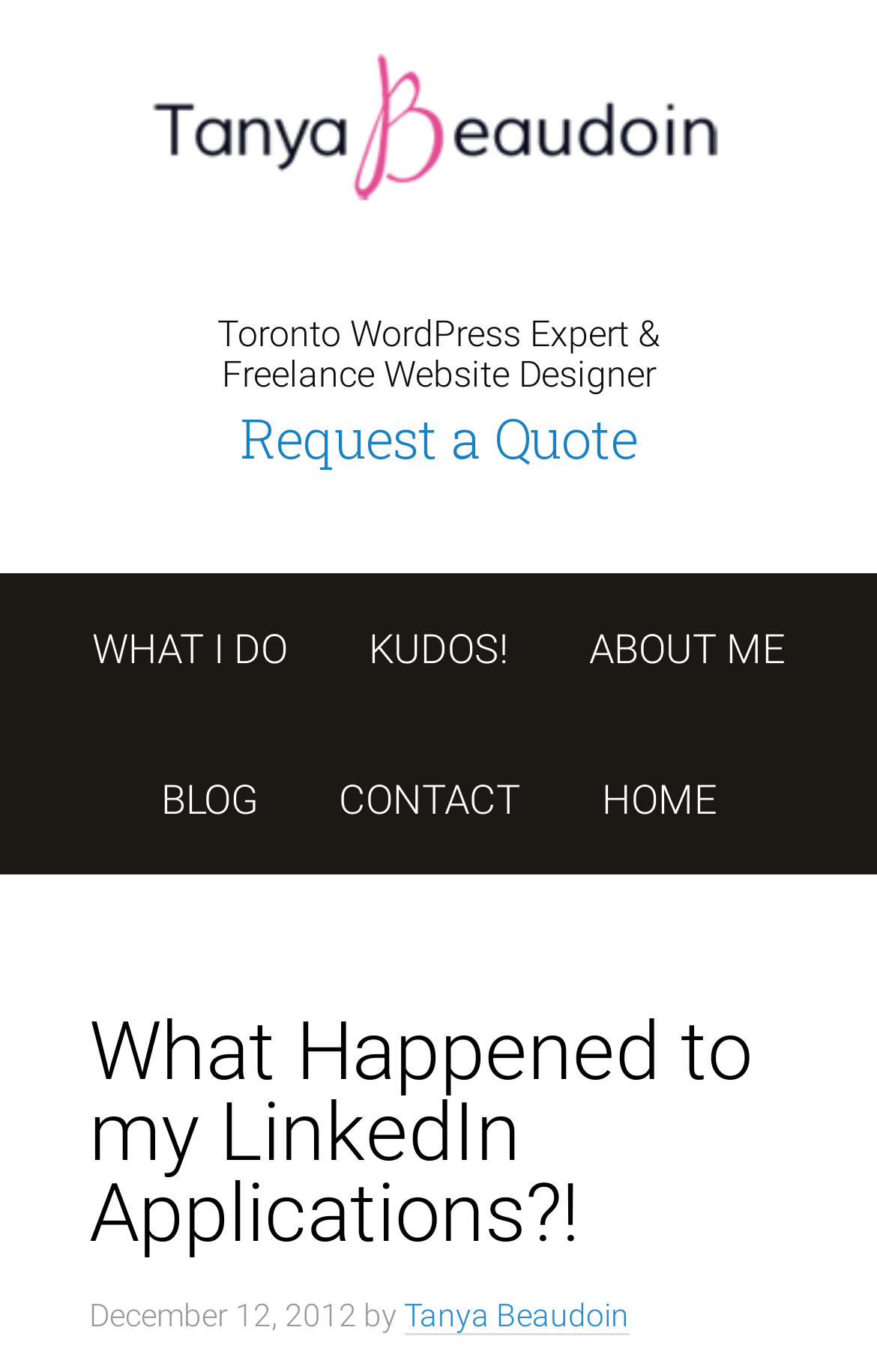From the webpage screenshot, identify the region described by What I Do. Provide the bounding box coordinates as (top-left x, top-left y, bottom-right x, bottom-right y), with each value being a floating point number between 0 and 1.

[0.064, 0.418, 0.369, 0.528]